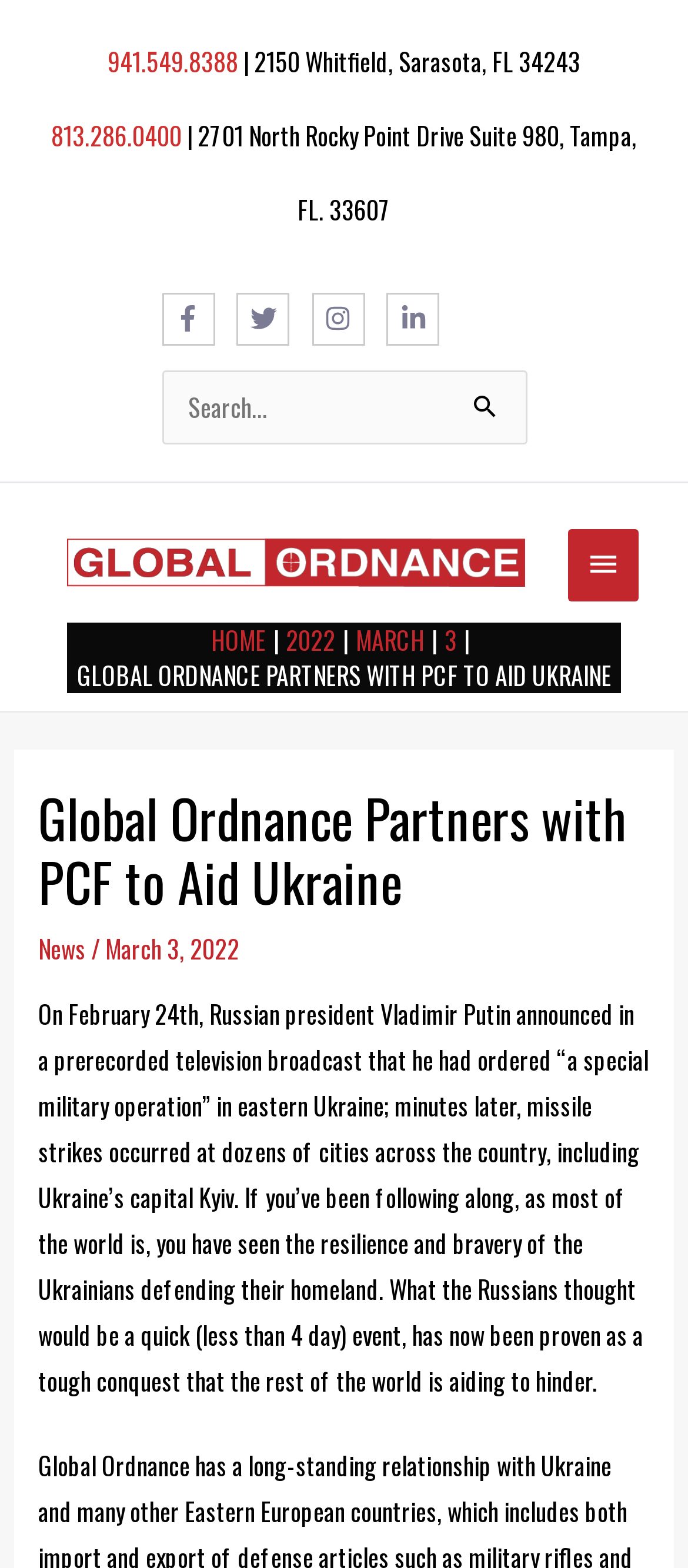Look at the image and write a detailed answer to the question: 
What is the main topic of the news article?

I found the main topic of the news article by looking at the heading section of the webpage, where the title of the article is listed. The title of the article is 'Global Ordnance Partners with PCF to Aid Ukraine', indicating that the main topic is about Global Ordnance's partnership with PCF to aid Ukraine.